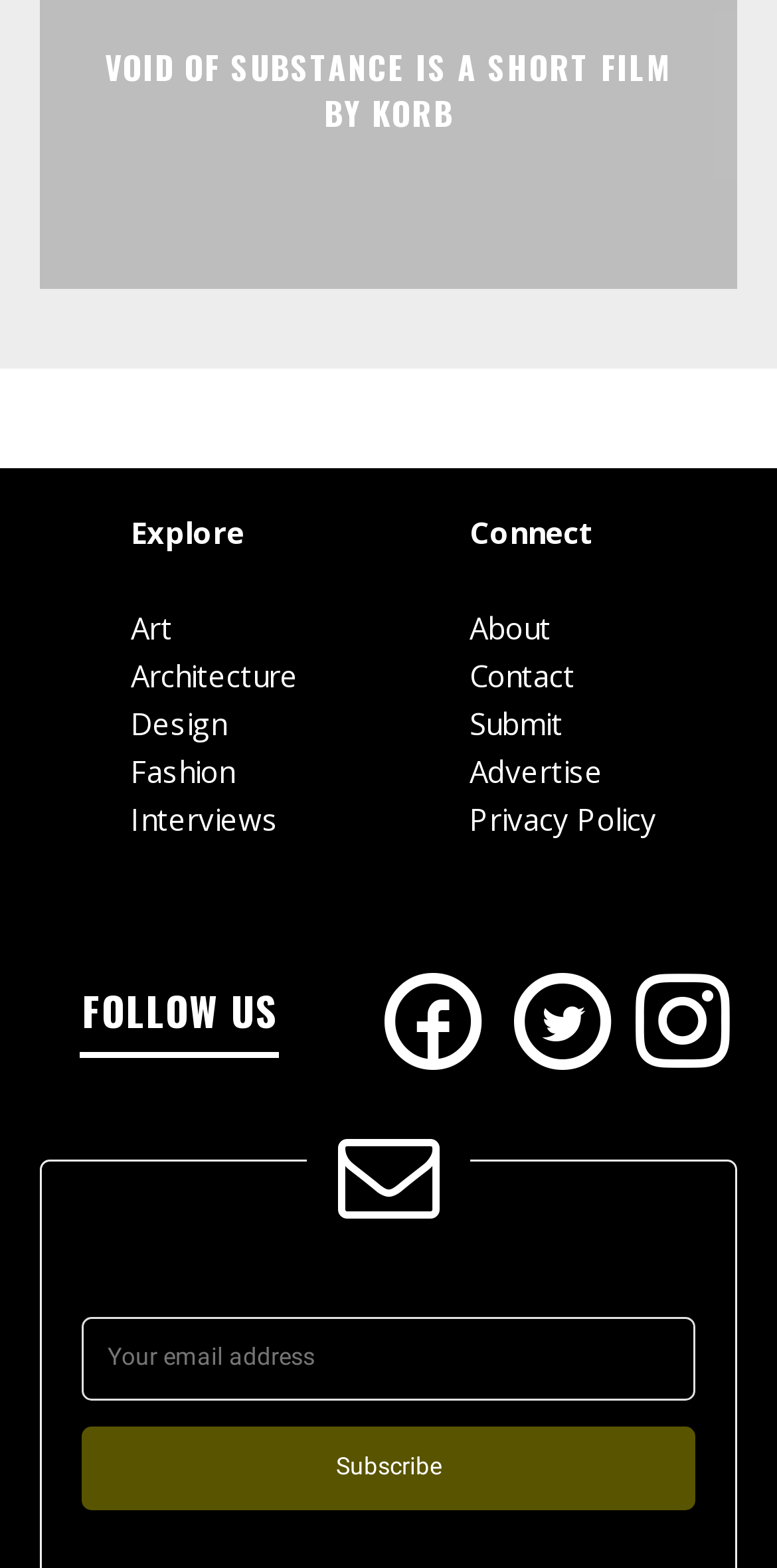Please identify the bounding box coordinates of the clickable area that will fulfill the following instruction: "Explore the 'VOID OF SUBSTANCE IS A SHORT FILM BY KORB' page". The coordinates should be in the format of four float numbers between 0 and 1, i.e., [left, top, right, bottom].

[0.135, 0.028, 0.865, 0.087]